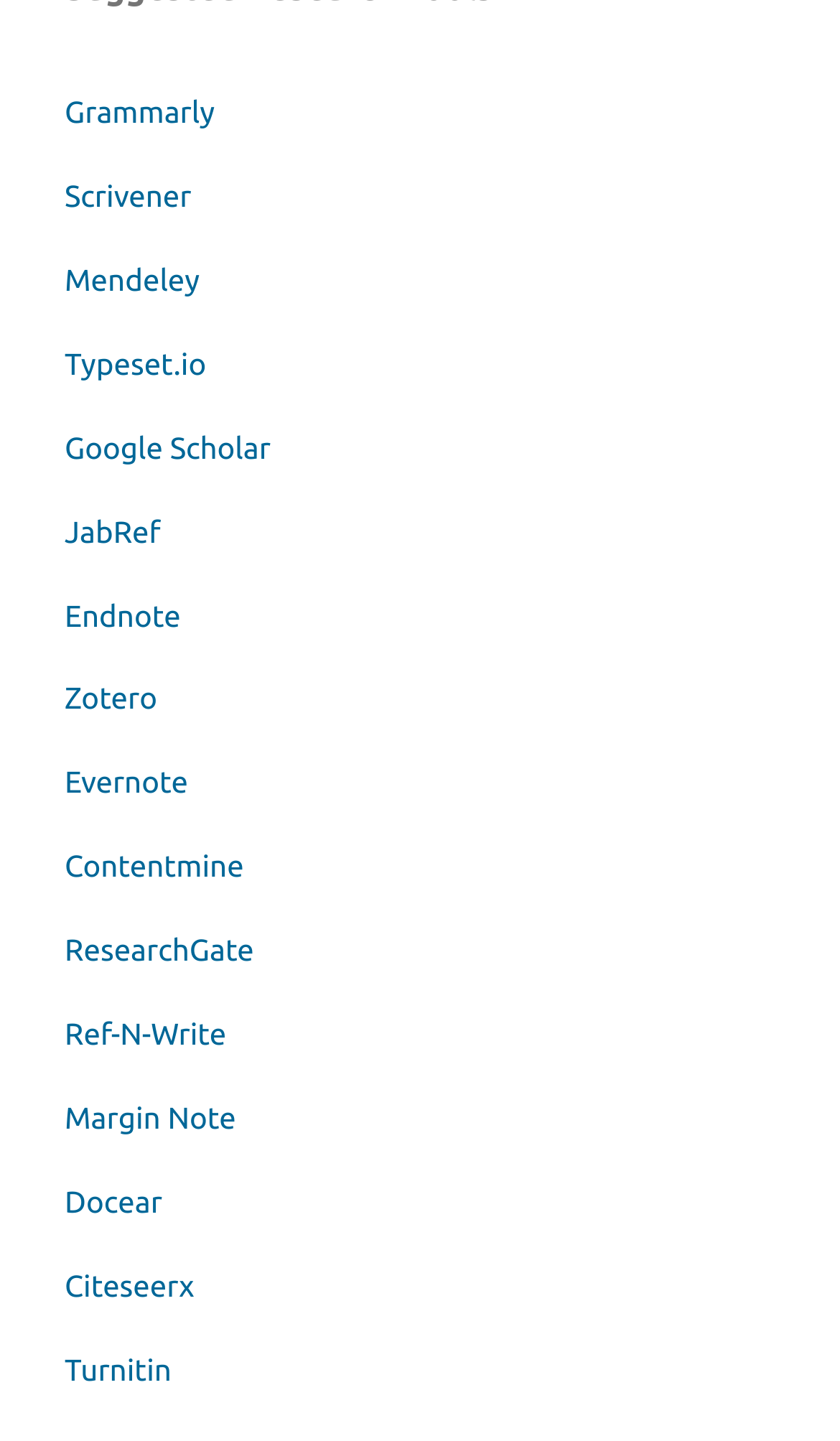Could you provide the bounding box coordinates for the portion of the screen to click to complete this instruction: "go to Google Scholar"?

[0.077, 0.298, 0.322, 0.322]